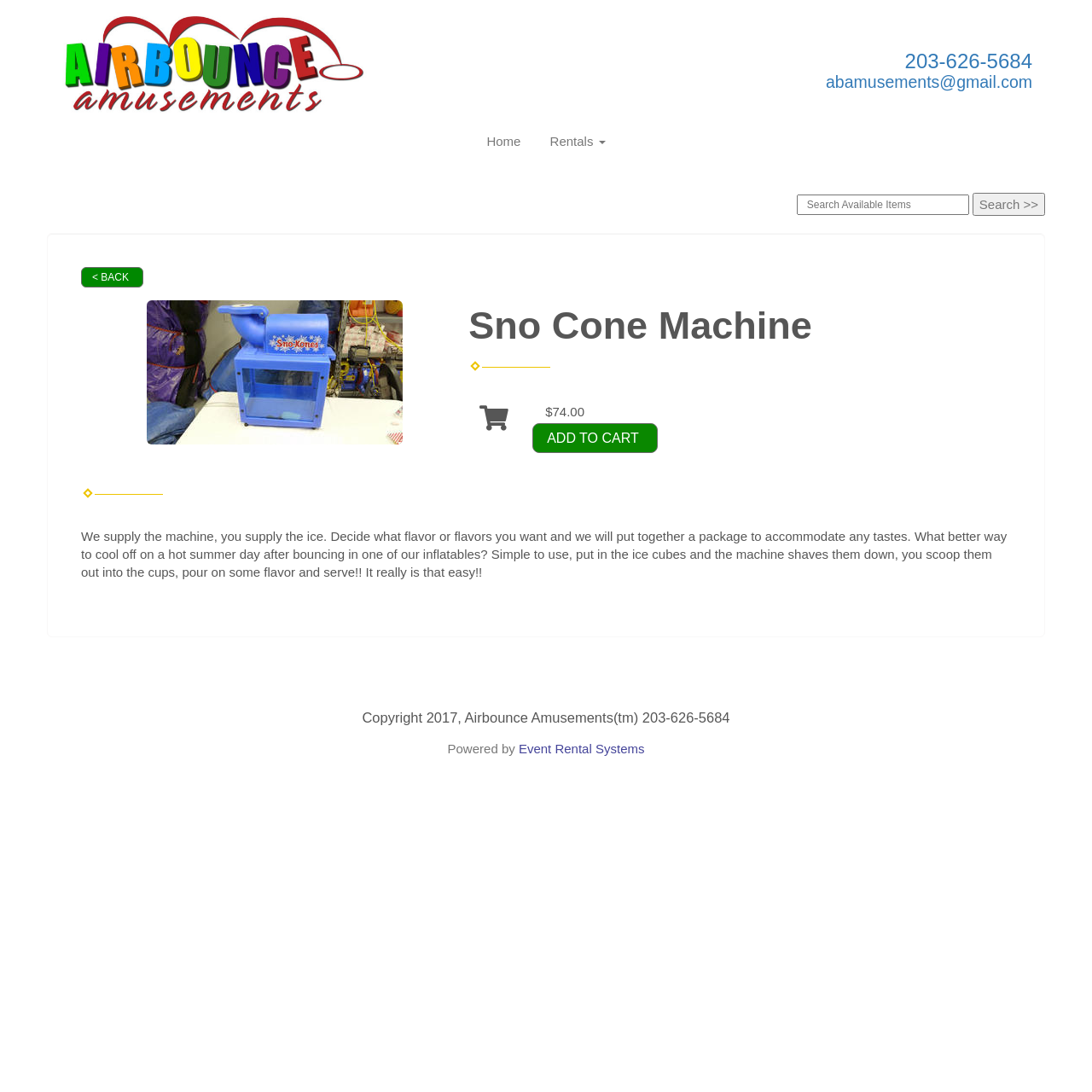Determine the bounding box of the UI component based on this description: "abamusements@gmail.com". The bounding box coordinates should be four float values between 0 and 1, i.e., [left, top, right, bottom].

[0.756, 0.066, 0.945, 0.083]